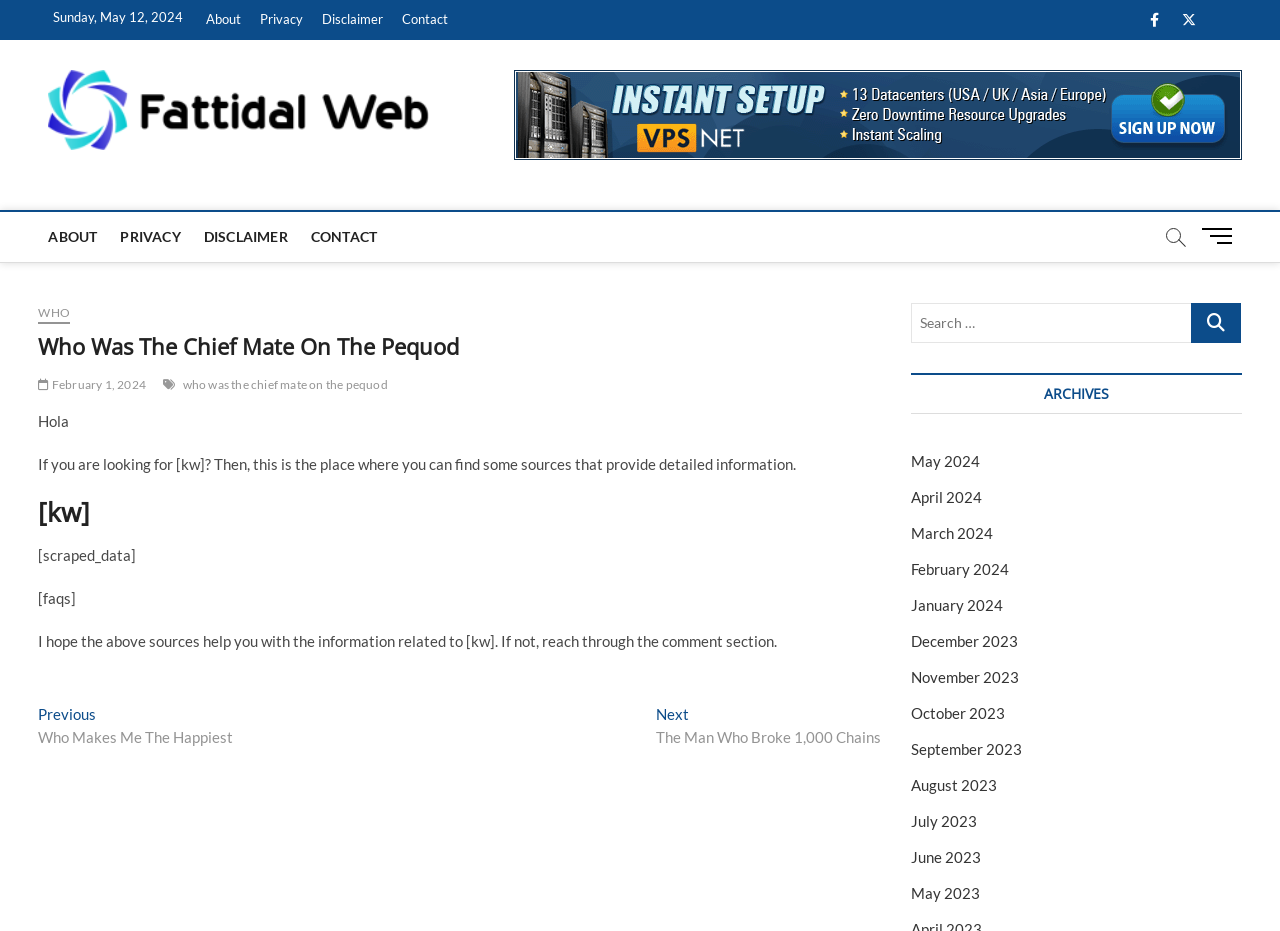Please find the bounding box coordinates of the section that needs to be clicked to achieve this instruction: "Click on the About link".

[0.155, 0.0, 0.195, 0.043]